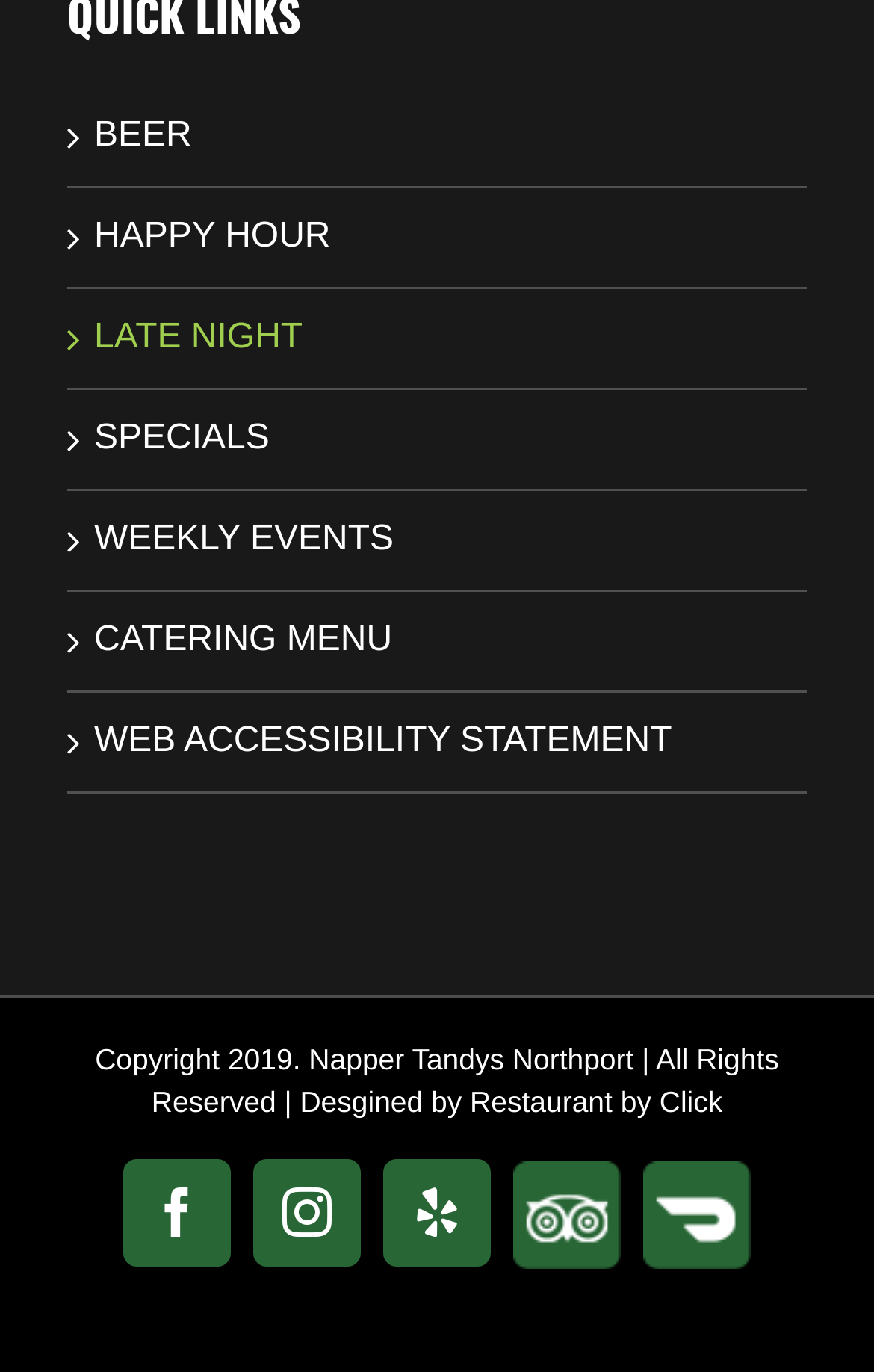Please determine the bounding box coordinates for the UI element described here. Use the format (top-left x, top-left y, bottom-right x, bottom-right y) with values bounded between 0 and 1: HAPPY HOUR

[0.108, 0.153, 0.897, 0.192]